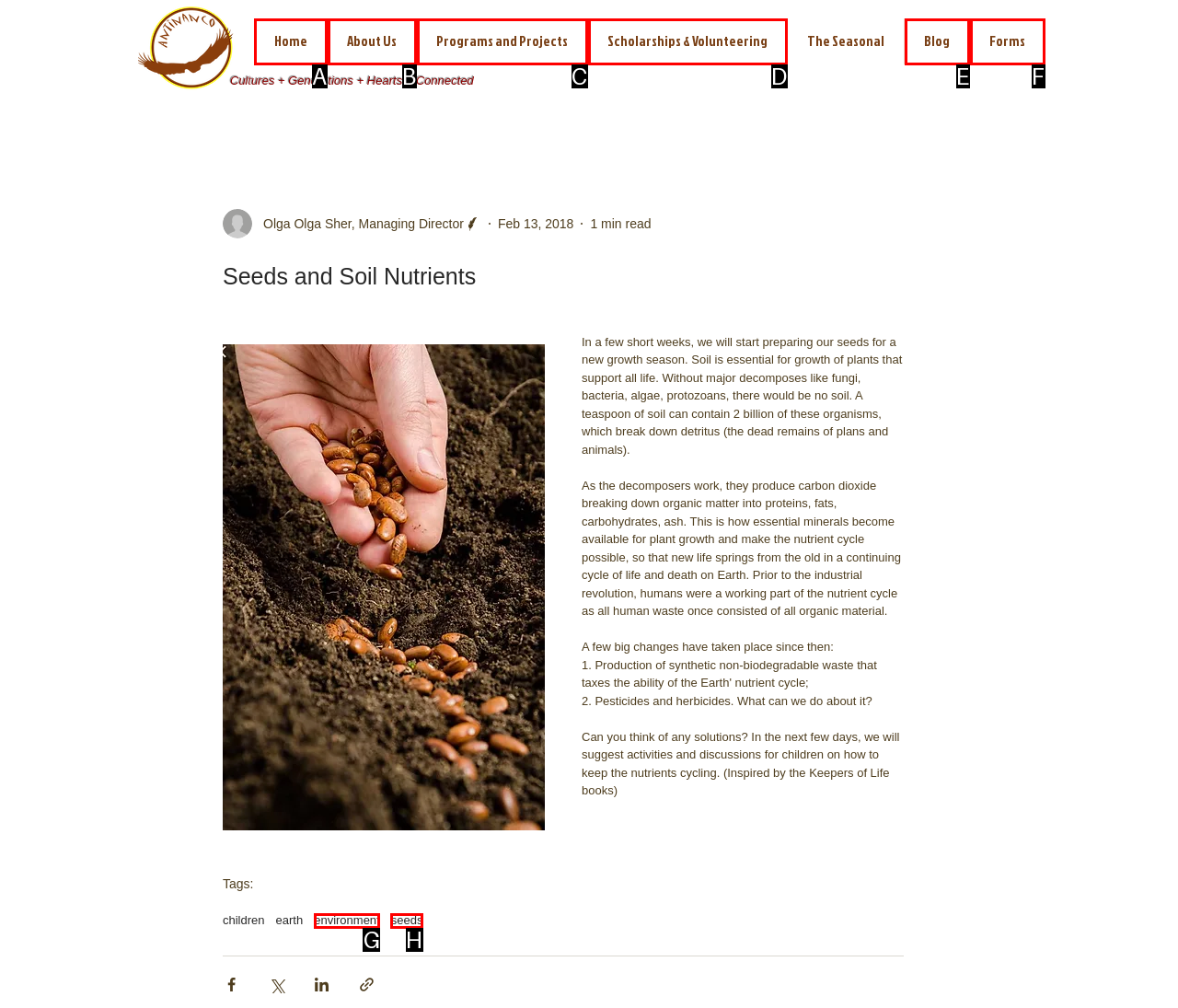Match the element description: About Us to the correct HTML element. Answer with the letter of the selected option.

B